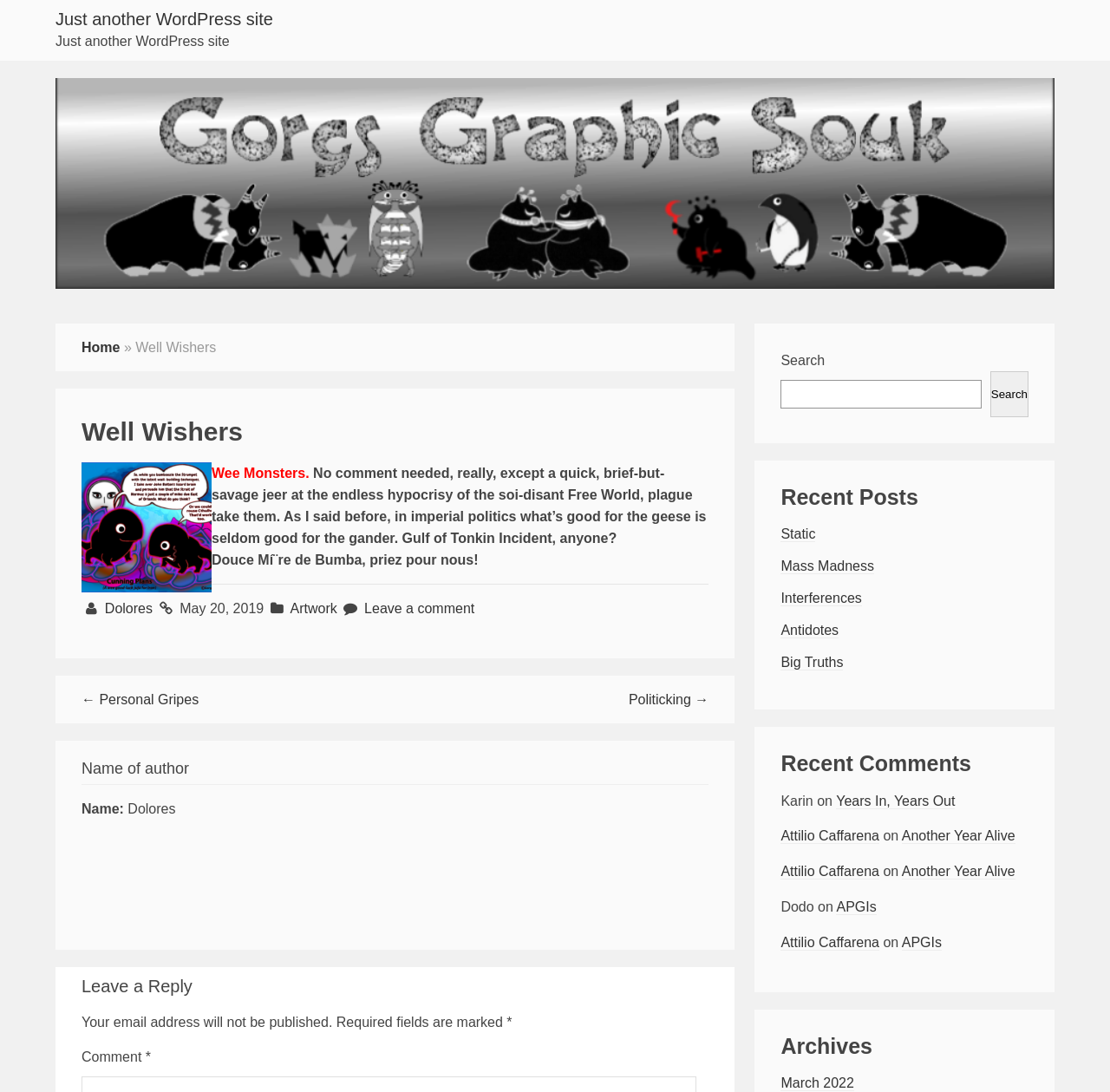Determine the heading of the webpage and extract its text content.

Just another WordPress site